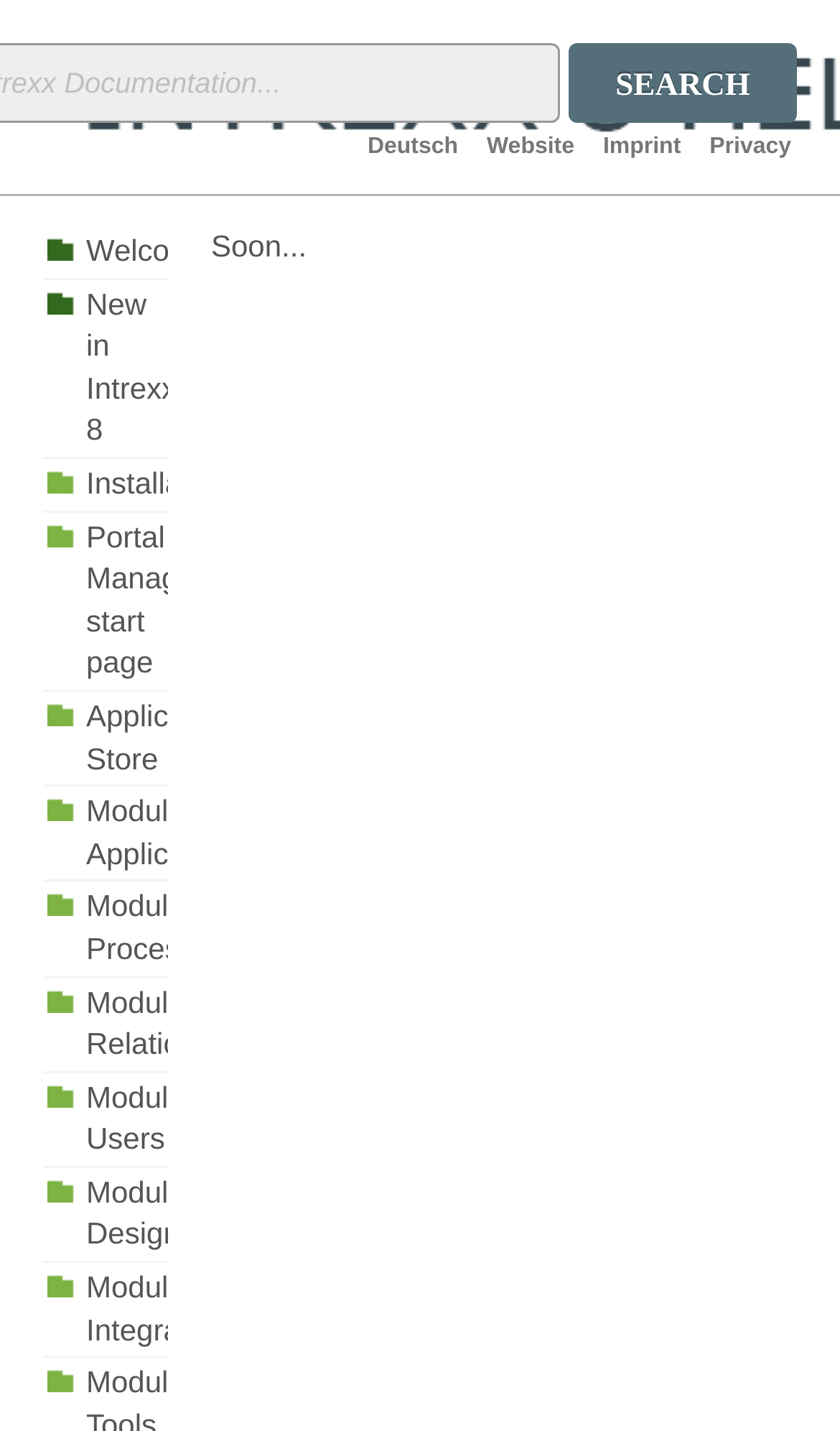What is the purpose of the button at the top right?
Using the visual information, reply with a single word or short phrase.

SEARCH